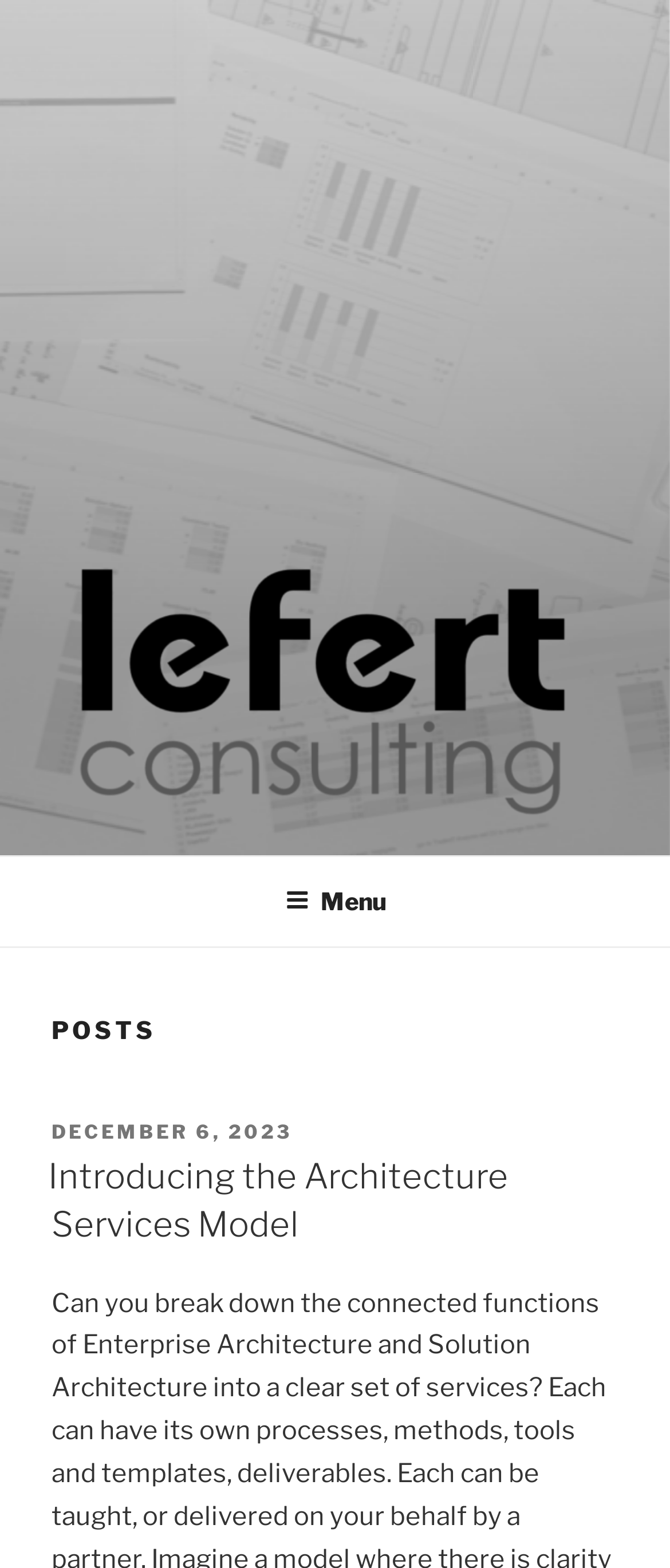Give a one-word or short phrase answer to the question: 
What is the section title above the latest post?

POSTS